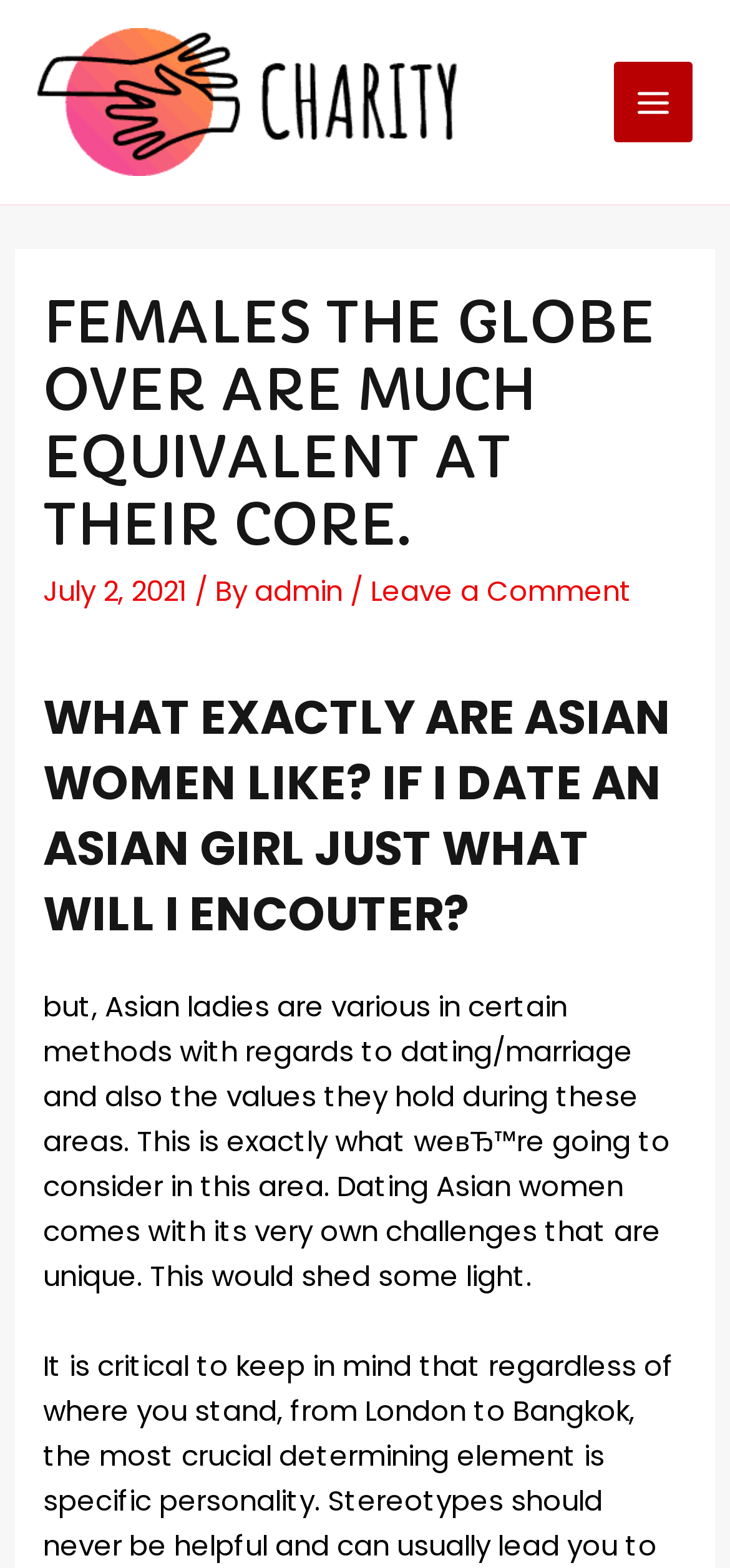What is the date of the article?
Analyze the image and deliver a detailed answer to the question.

I found the date of the article by looking at the static text element that says 'July 2, 2021' which is located below the main heading and above the author's name.